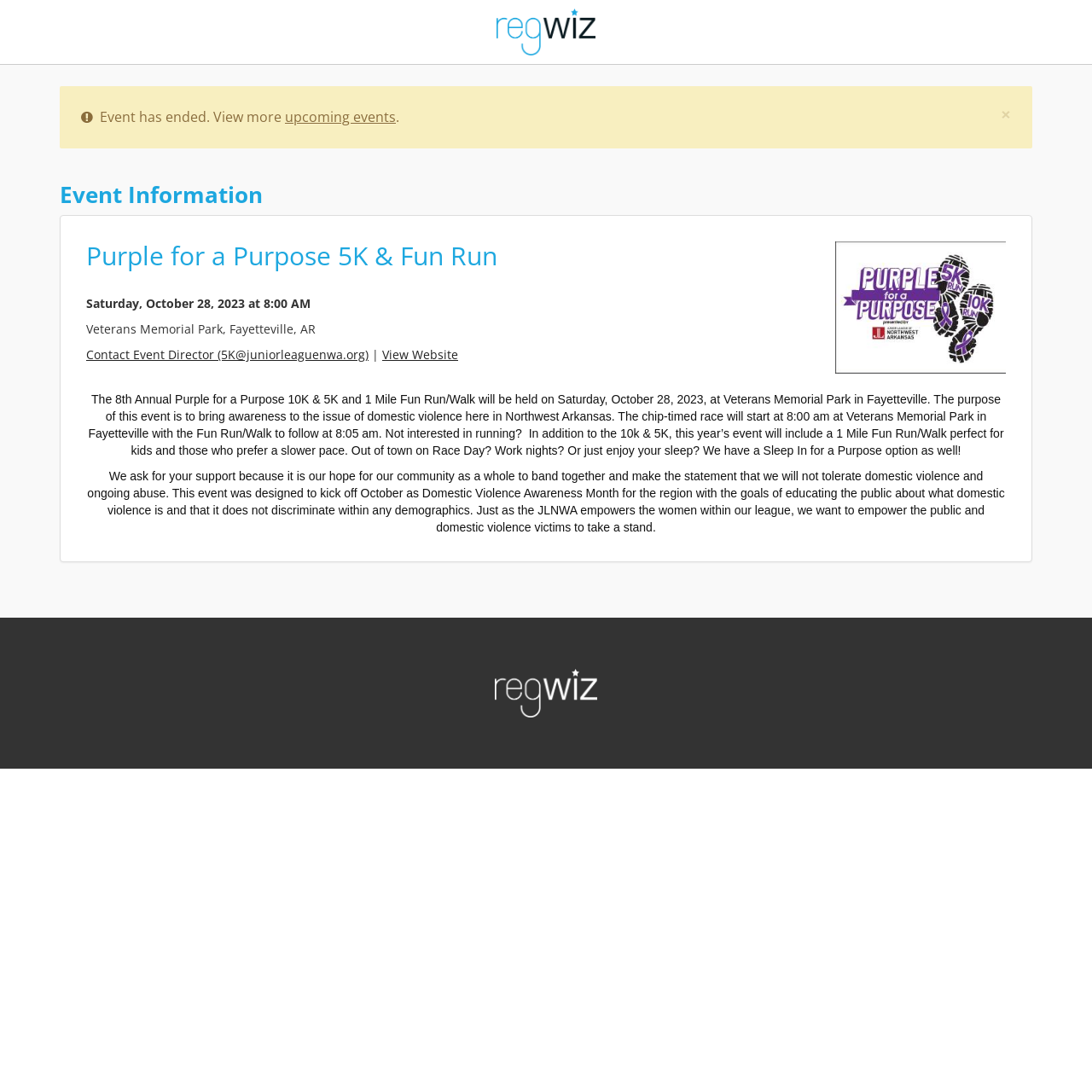Please give a short response to the question using one word or a phrase:
What is the location of the Purple for a Purpose 5K & Fun Run event?

Veterans Memorial Park, Fayetteville, AR